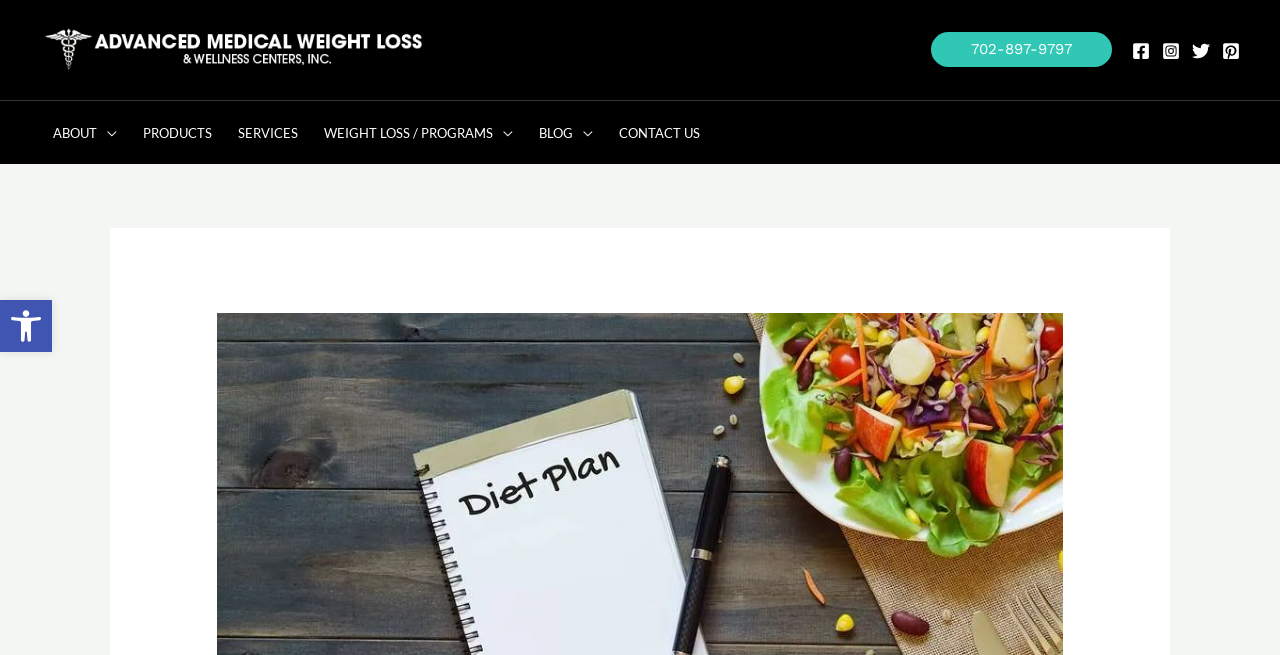What is the phone number of the weight loss center?
Give a detailed and exhaustive answer to the question.

I found the answer by looking at the link element with the text '702-897-9797' which is located at the top of the webpage, indicating that it is the phone number of the weight loss center.